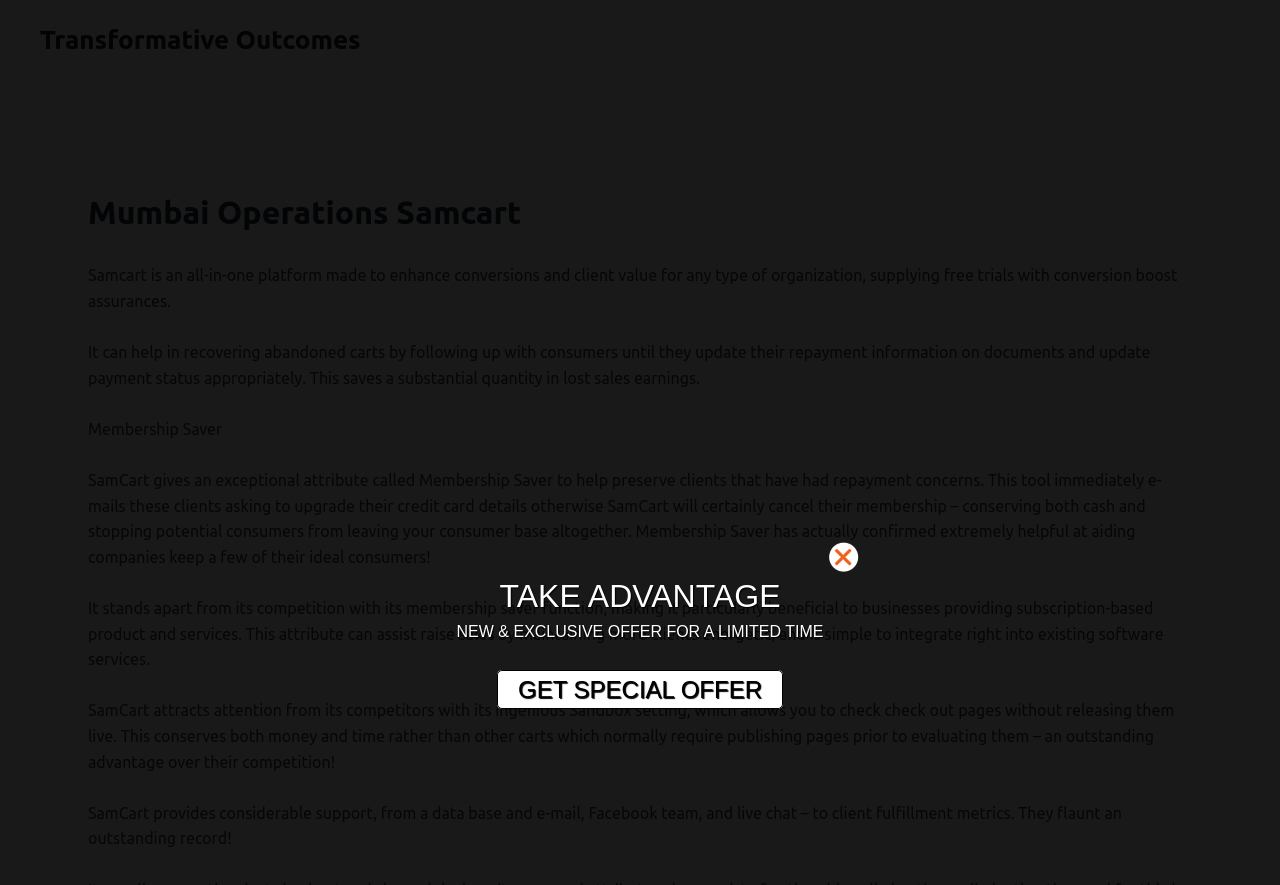What is the purpose of Samcart's Membership Saver?
Give a one-word or short-phrase answer derived from the screenshot.

To preserve clients